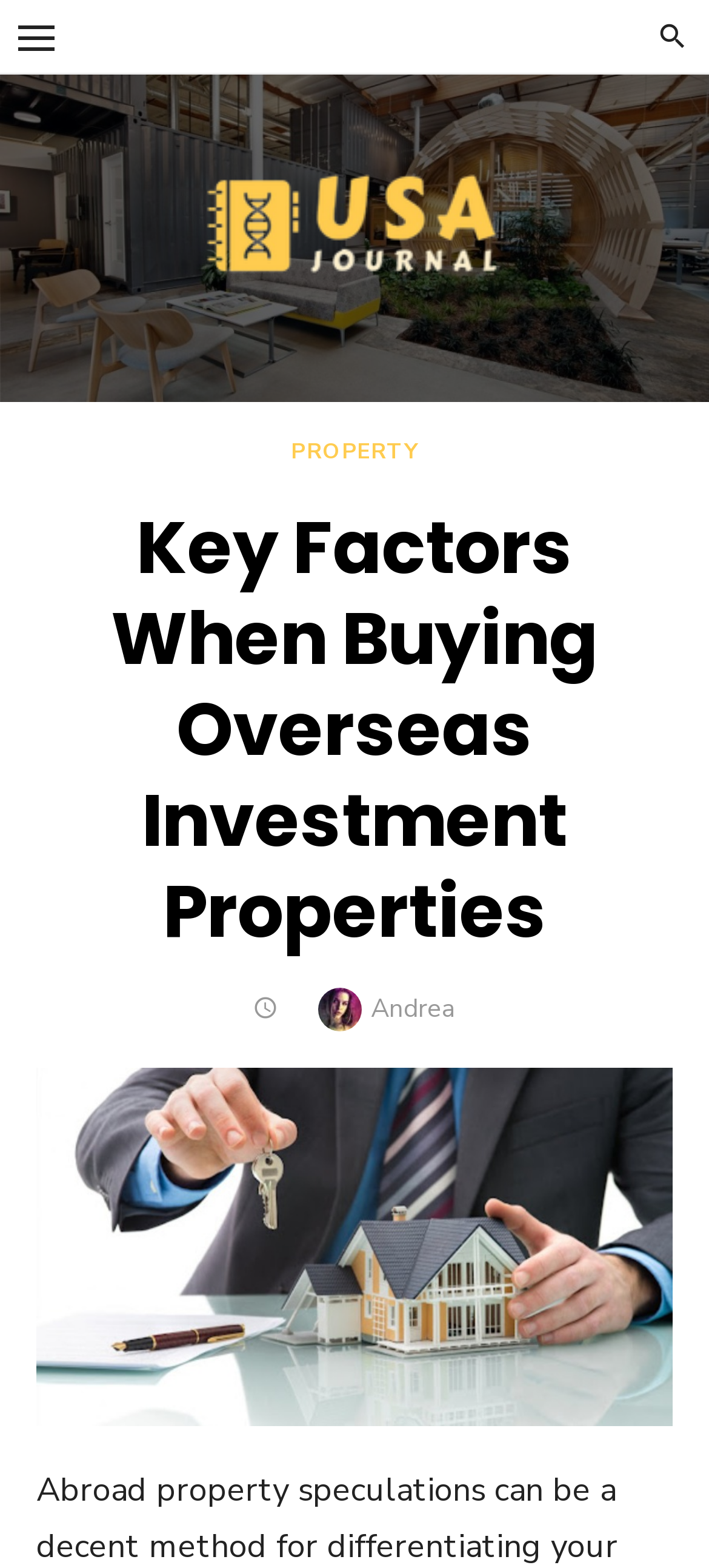Using the elements shown in the image, answer the question comprehensively: Is there an image on the webpage?

I found the answer by examining the webpage structure, where I saw multiple image elements, including the USA Journal logo, the avatar photo, and the image associated with the article title.